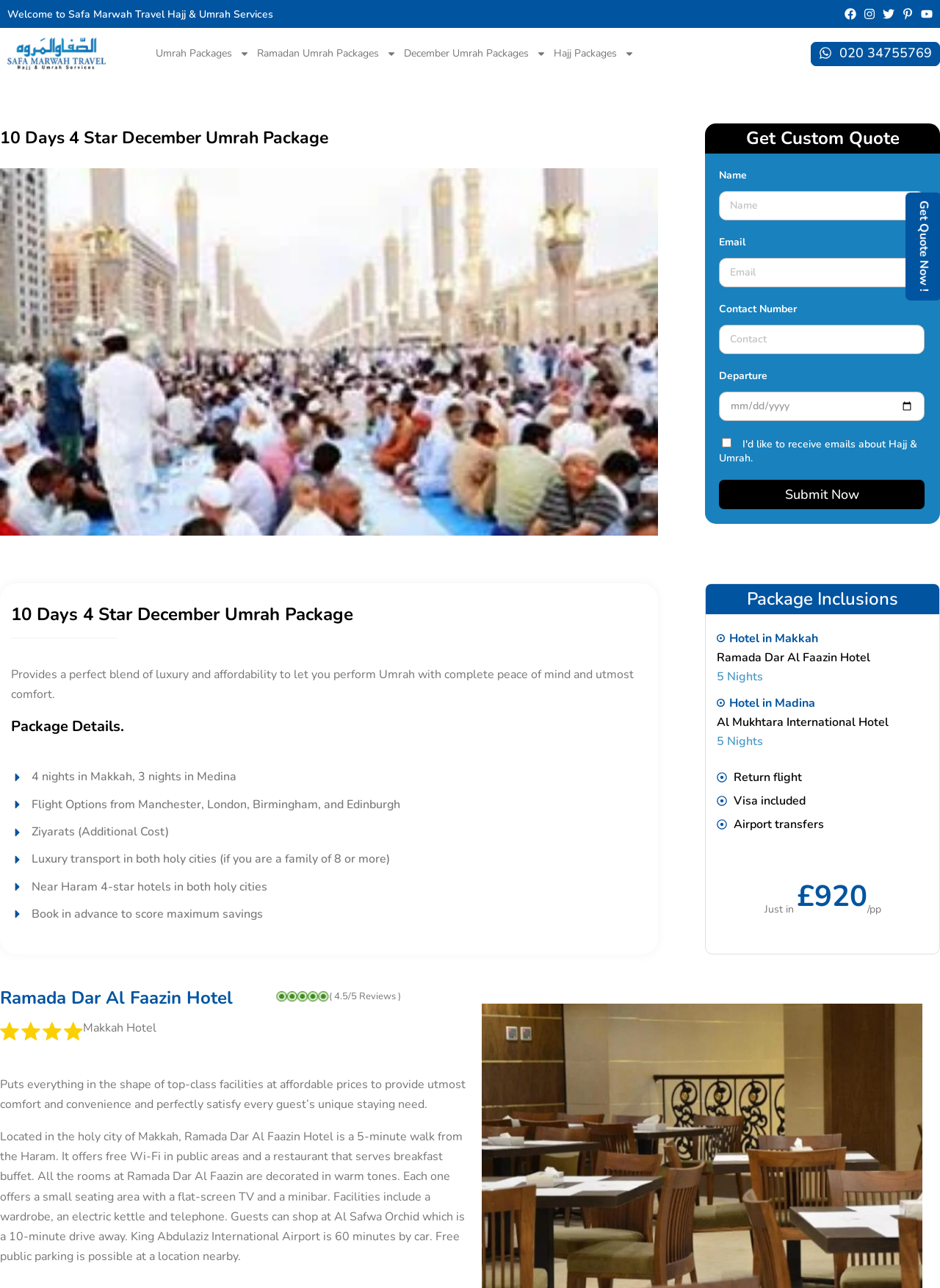Find the bounding box of the element with the following description: "Umrah Packages". The coordinates must be four float numbers between 0 and 1, formatted as [left, top, right, bottom].

[0.165, 0.027, 0.265, 0.056]